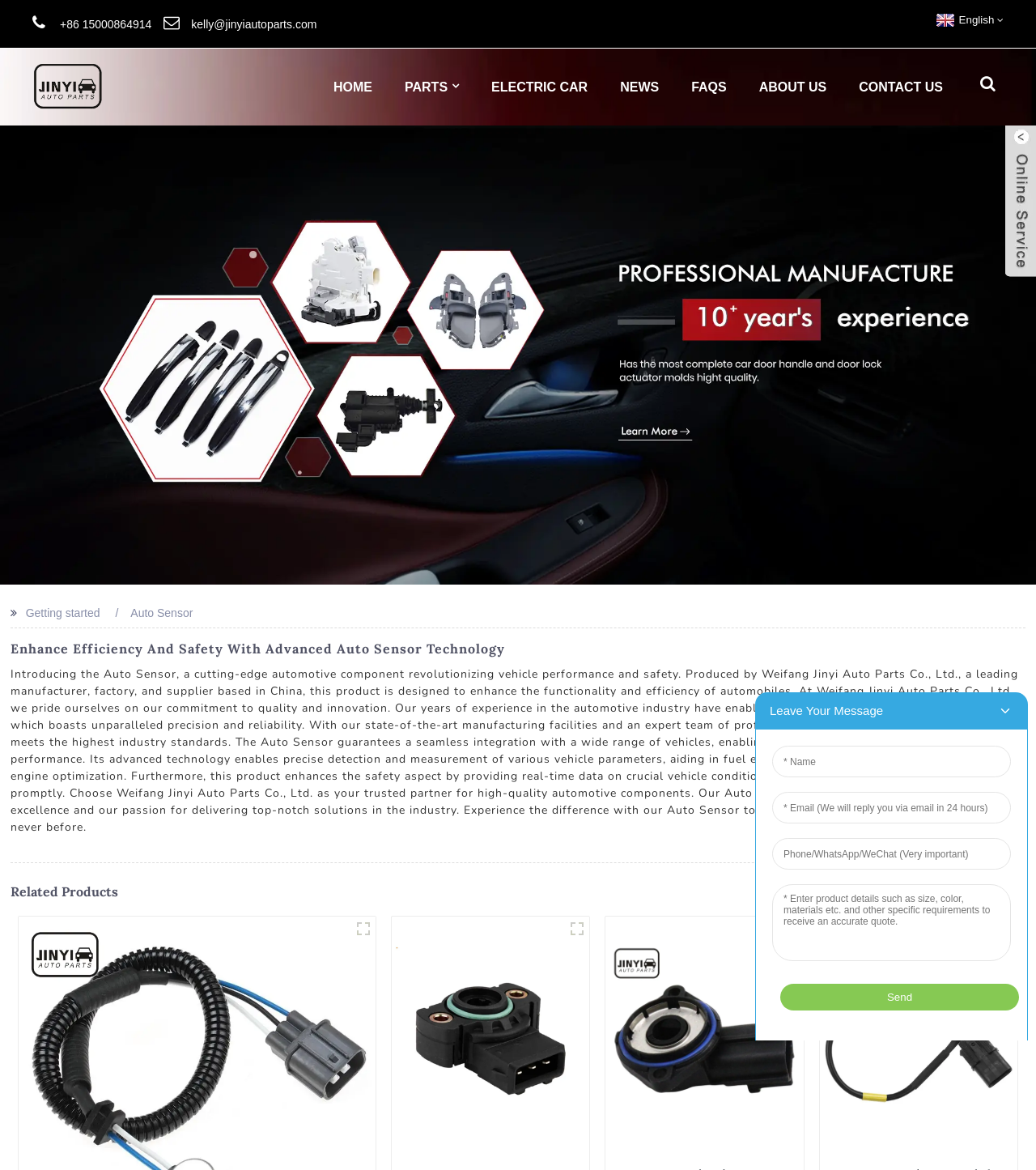Identify the bounding box coordinates for the region of the element that should be clicked to carry out the instruction: "Navigate to the HOME page". The bounding box coordinates should be four float numbers between 0 and 1, i.e., [left, top, right, bottom].

[0.306, 0.042, 0.375, 0.107]